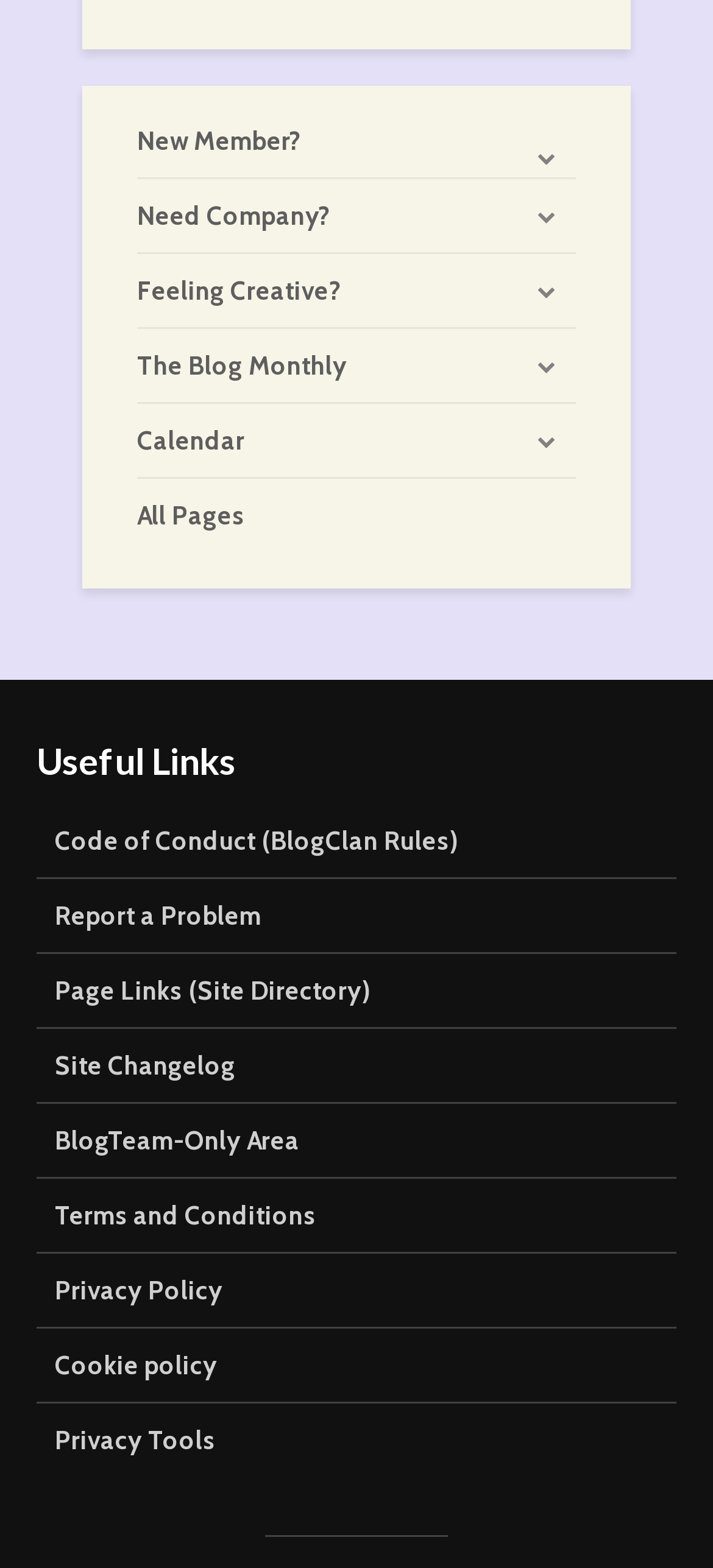Please identify the coordinates of the bounding box for the clickable region that will accomplish this instruction: "Click on 'New Member?'".

[0.192, 0.078, 0.808, 0.114]